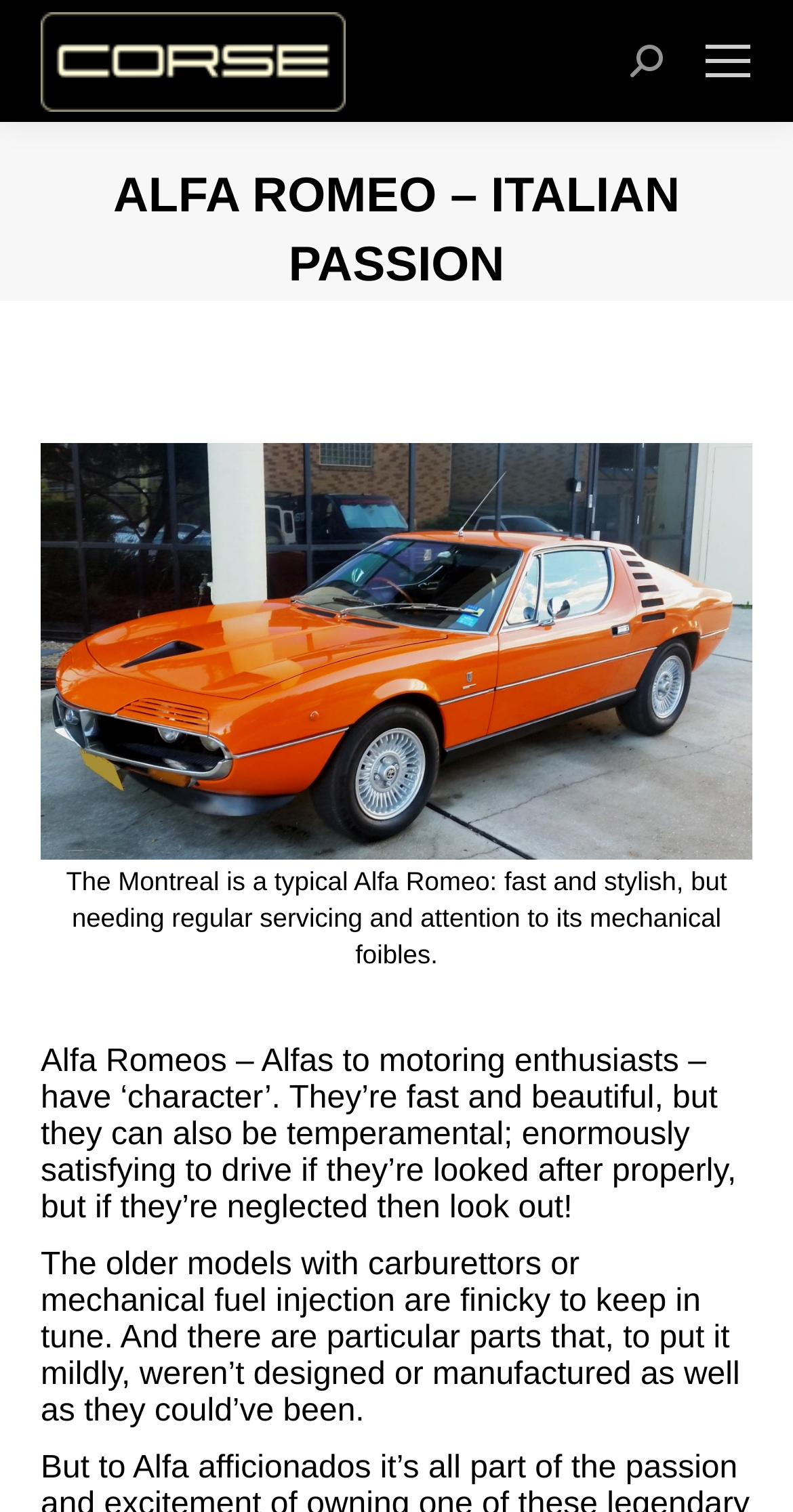What is the name of the team?
Examine the screenshot and reply with a single word or phrase.

Team Corse